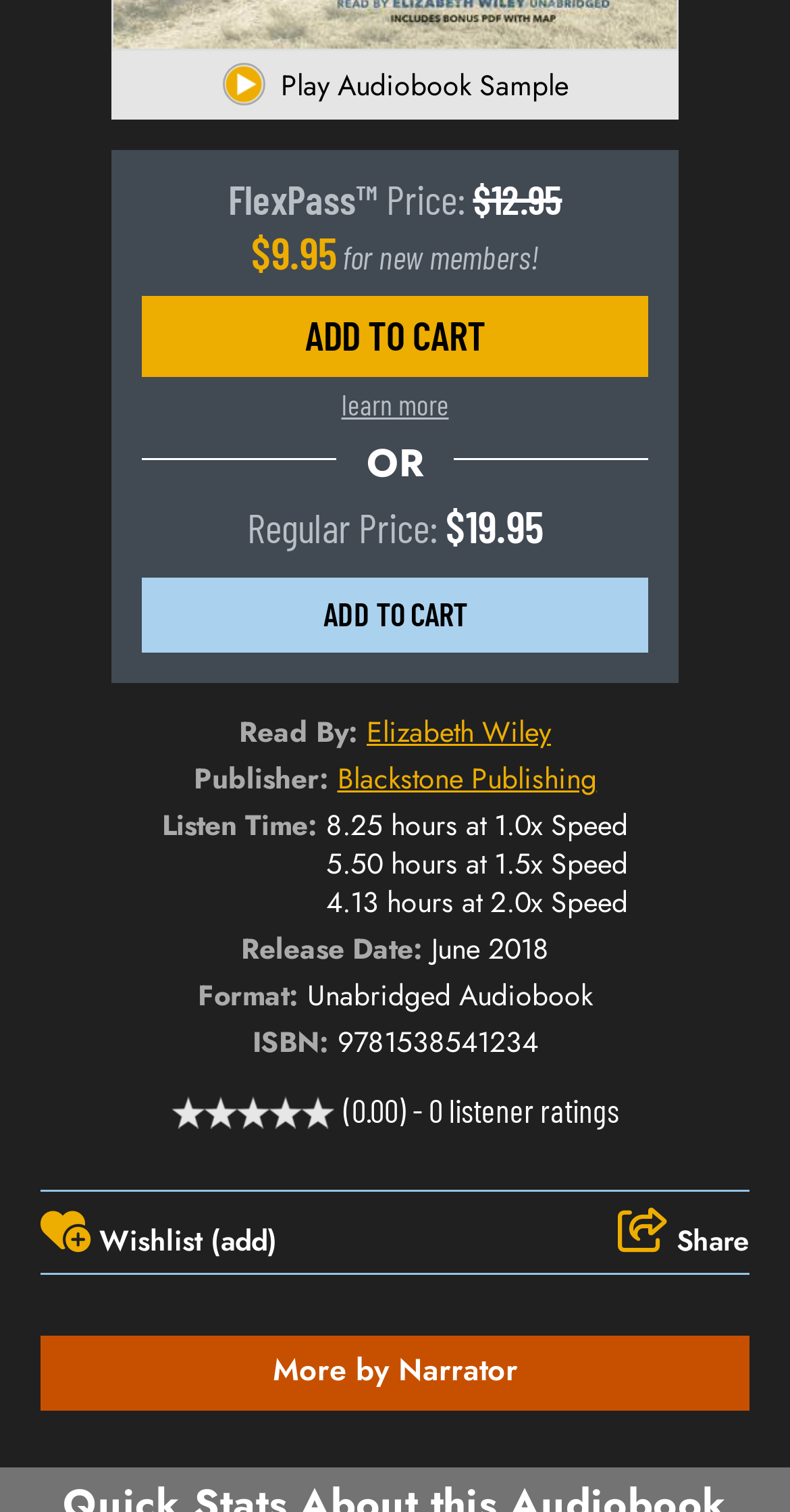Identify the bounding box coordinates for the element that needs to be clicked to fulfill this instruction: "Add to cart". Provide the coordinates in the format of four float numbers between 0 and 1: [left, top, right, bottom].

[0.179, 0.196, 0.821, 0.25]